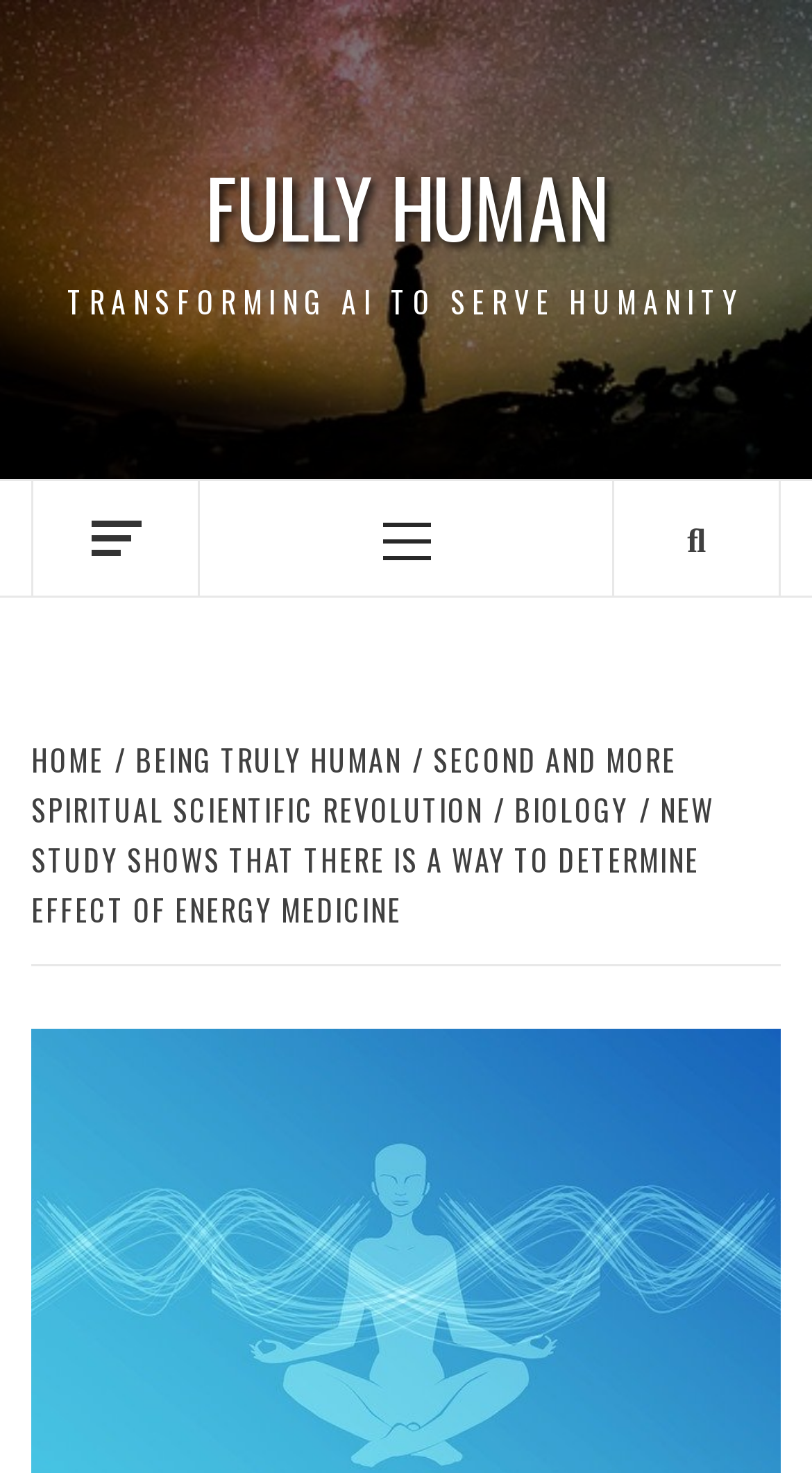Provide the bounding box coordinates of the HTML element described by the text: "Home". The coordinates should be in the format [left, top, right, bottom] with values between 0 and 1.

[0.038, 0.501, 0.141, 0.531]